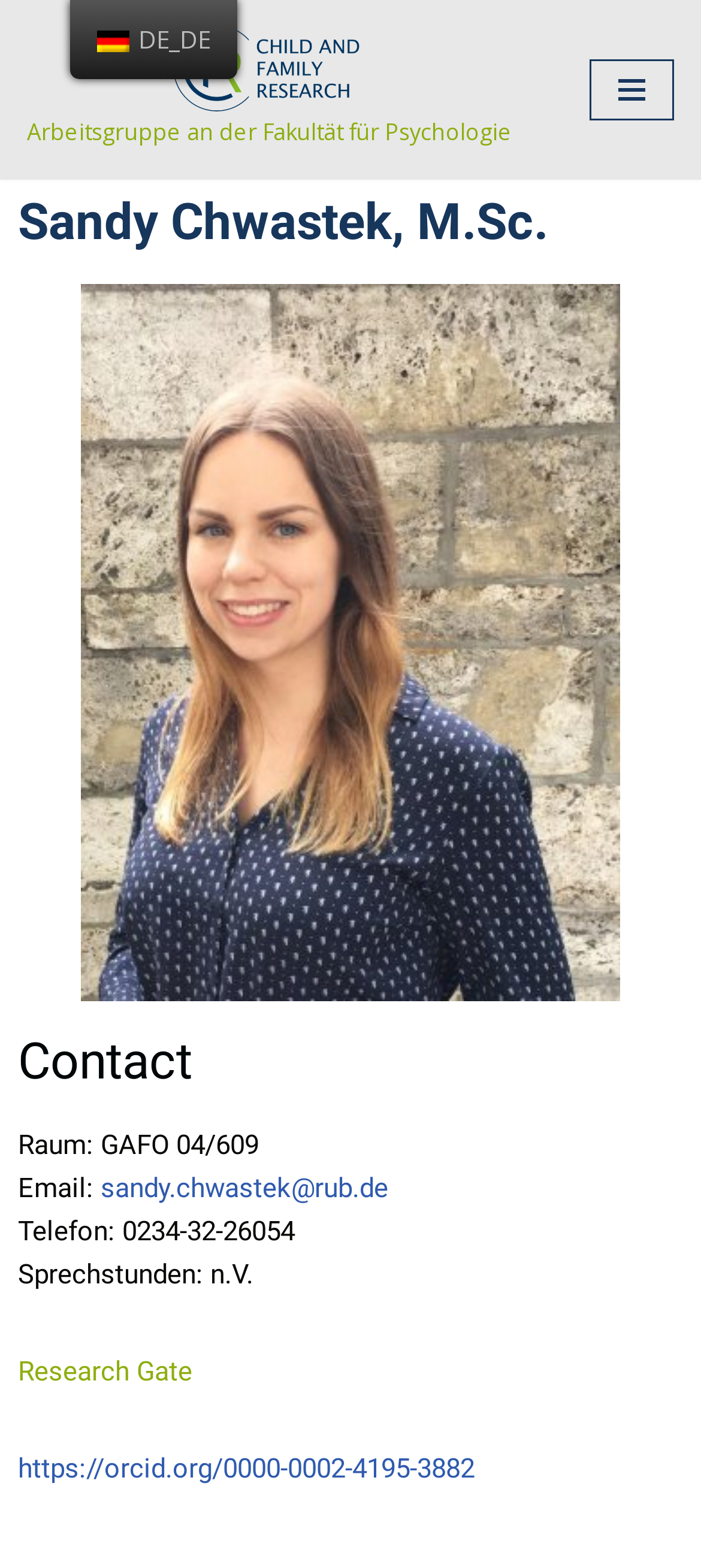Determine the bounding box coordinates for the HTML element described here: "DE_DE".

[0.1, 0.0, 0.338, 0.05]